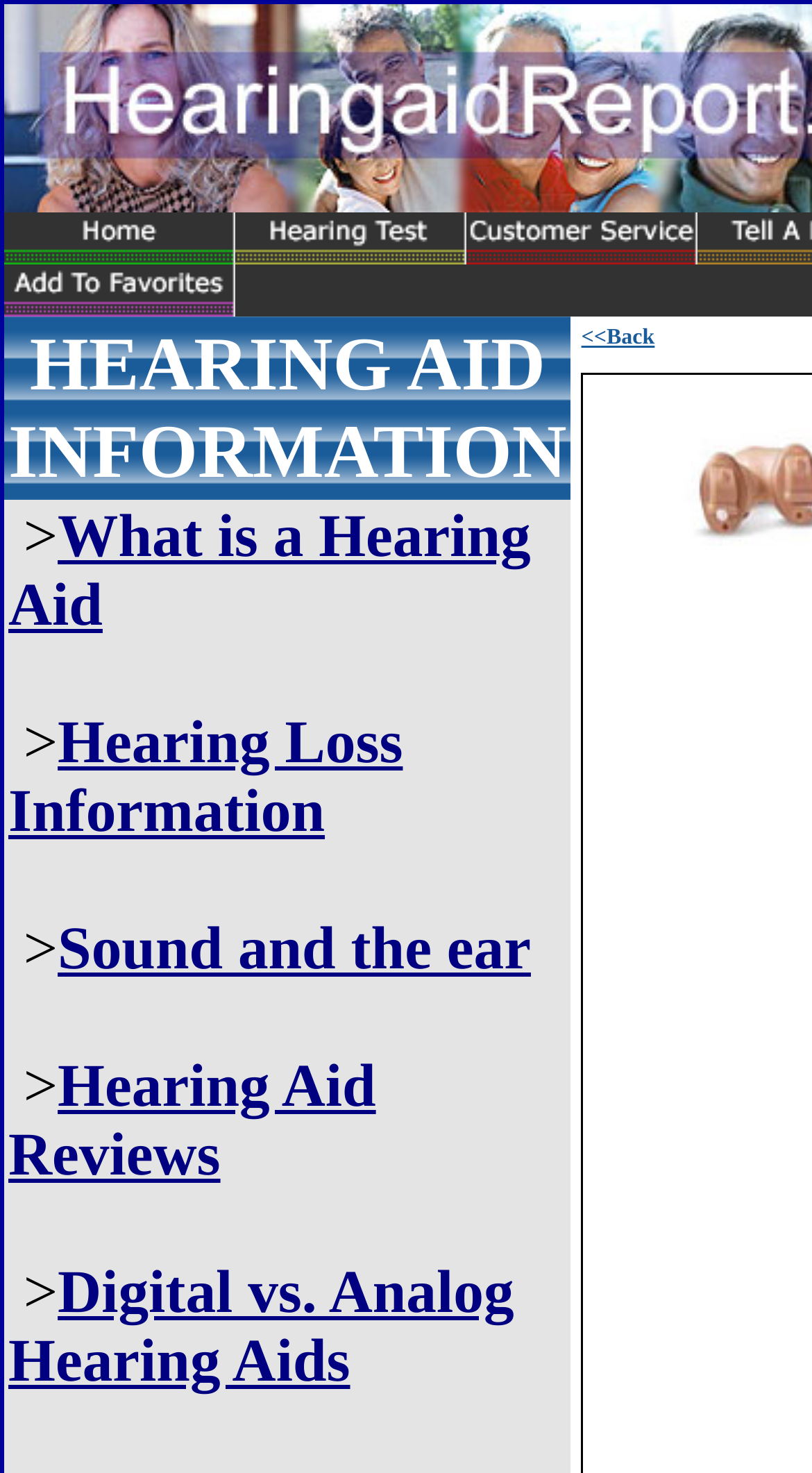How many links are in the first row?
Answer the question with a single word or phrase derived from the image.

3